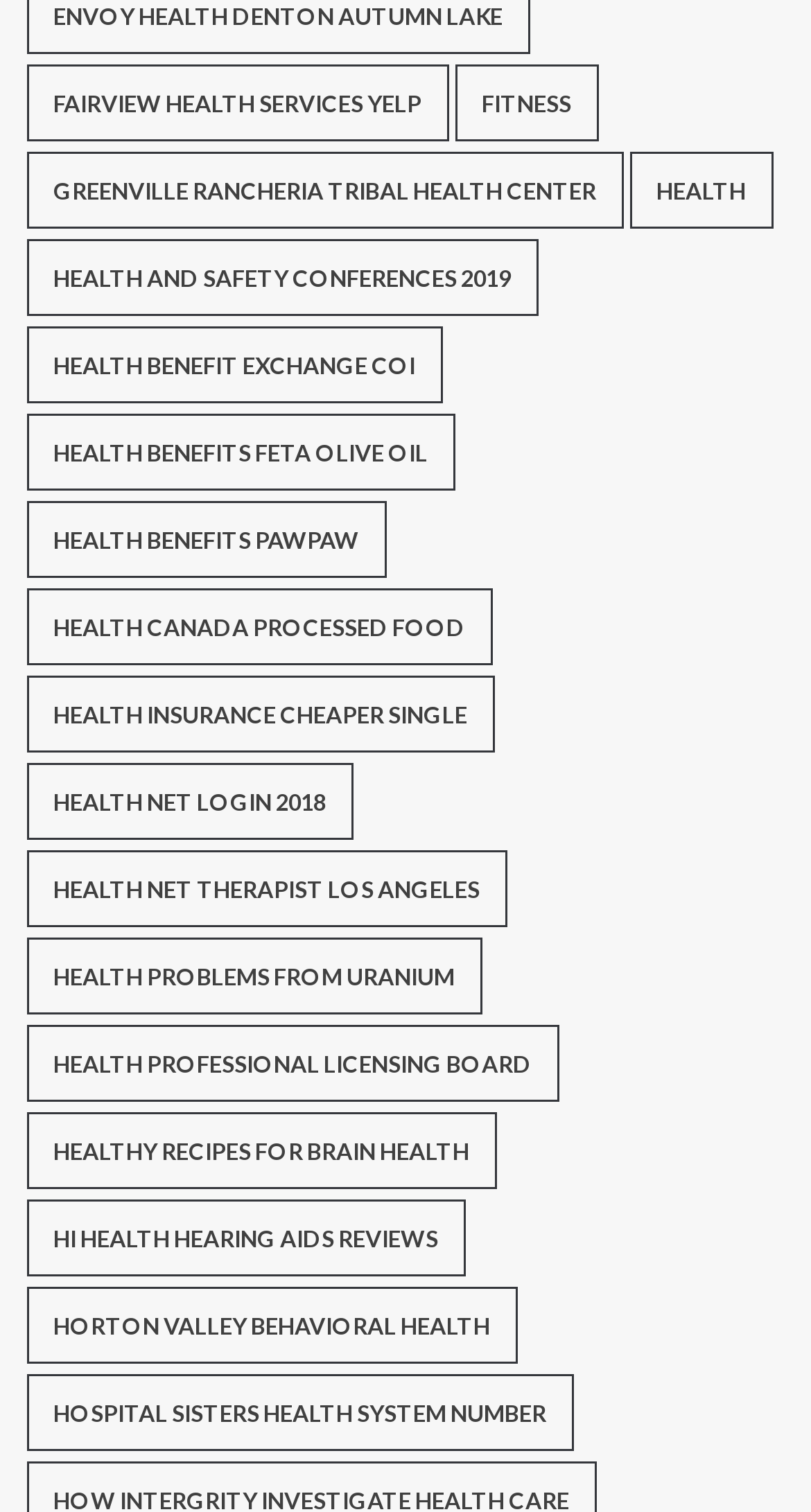What is the name of the health service at the top?
Using the image, answer in one word or phrase.

ENVOY HEALTH DENTON AUTUMN LAKE